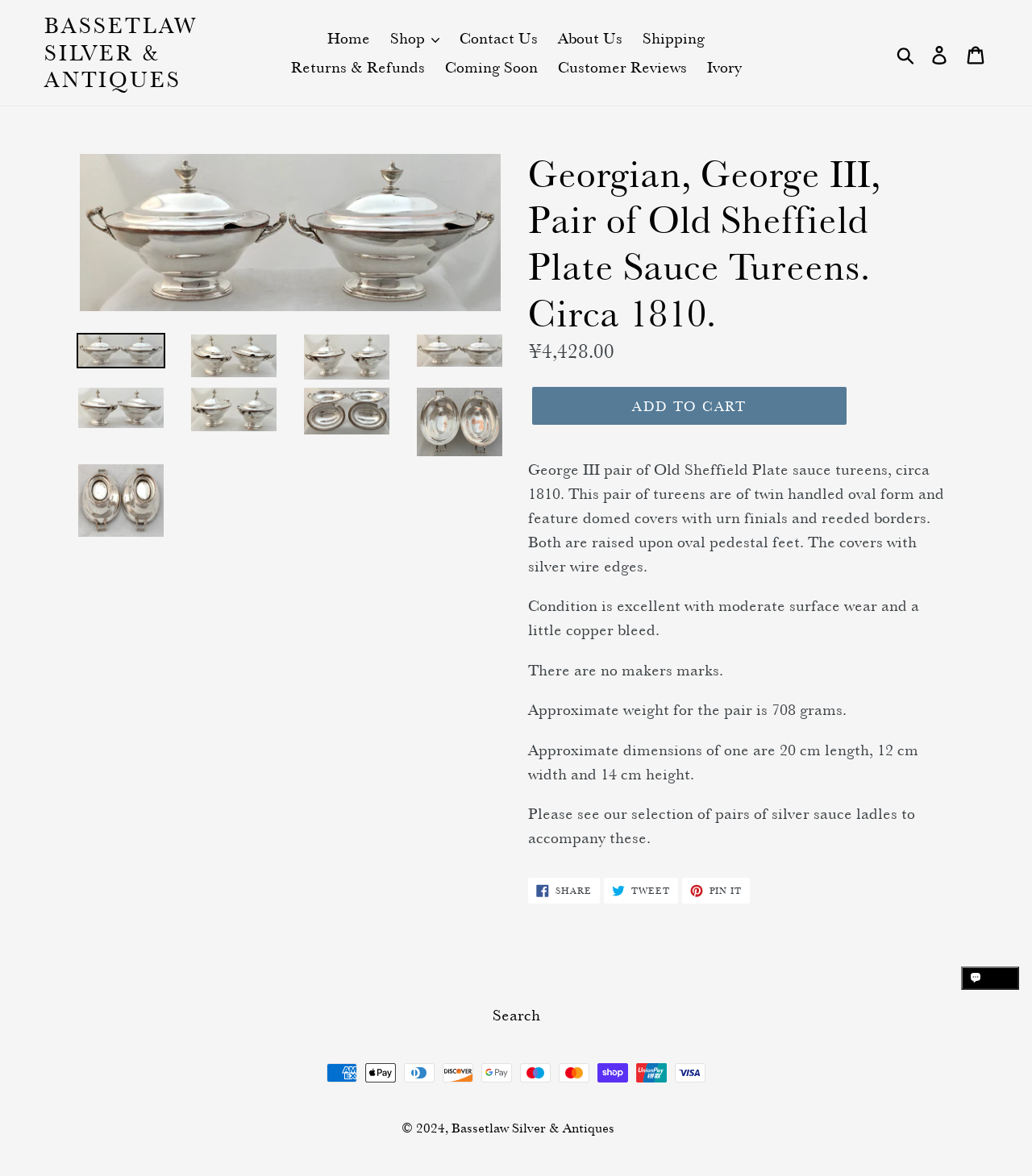What is the main product on this webpage?
From the screenshot, provide a brief answer in one word or phrase.

Pair of Old Sheffield Plate Sauce Tureens